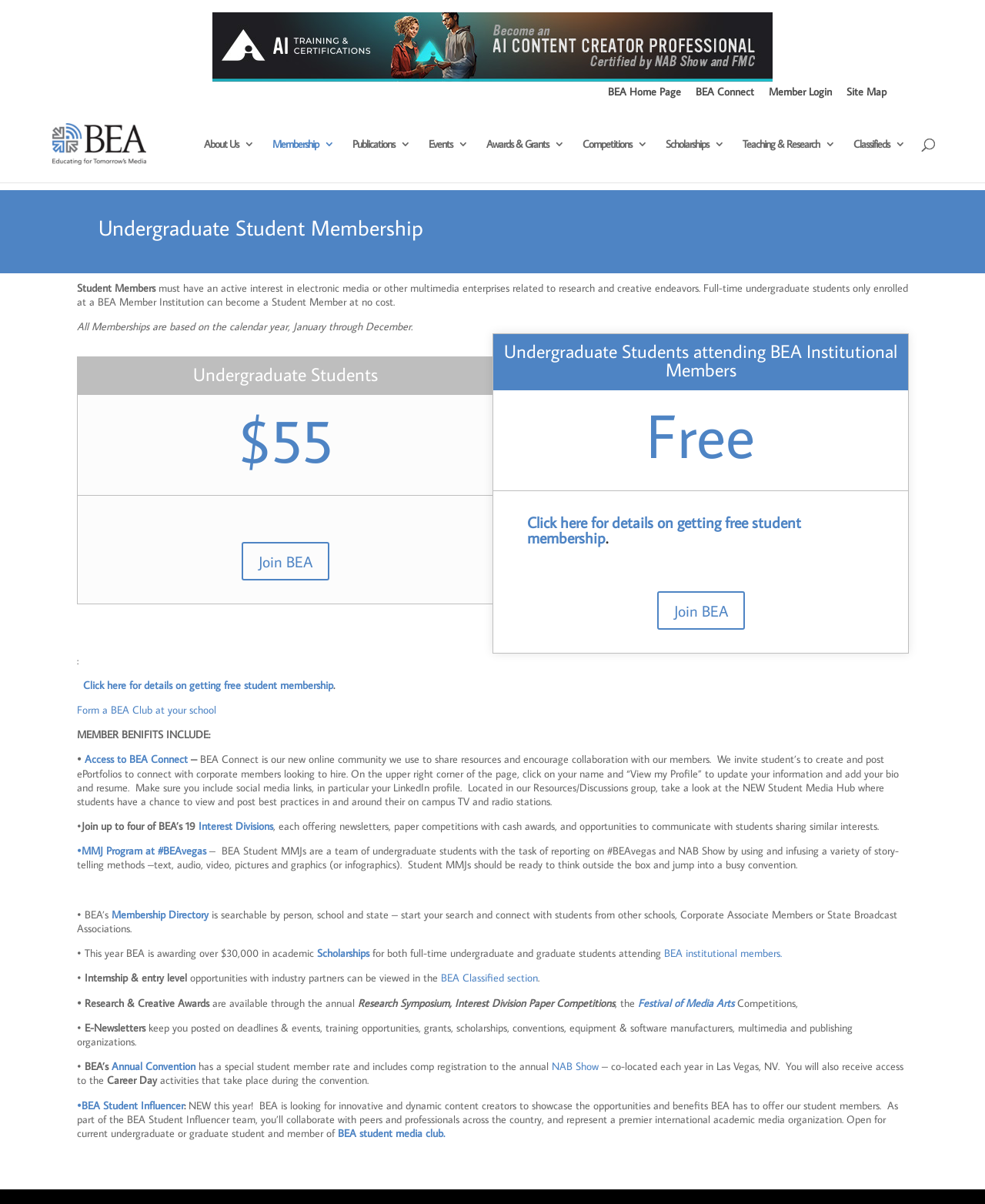Use a single word or phrase to answer the question: 
How much is BEA awarding in academic scholarships?

Over $30,000